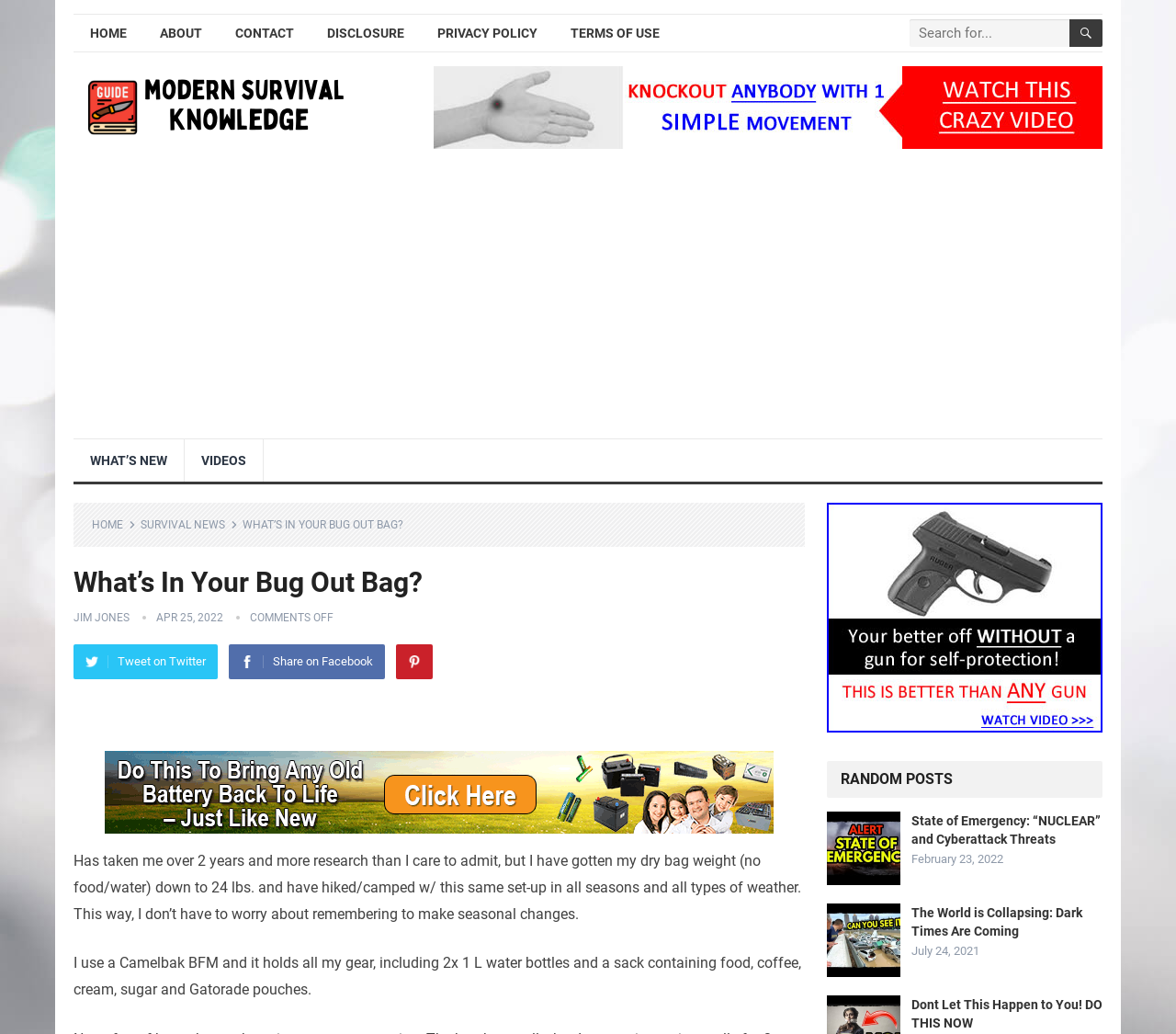Respond to the question below with a single word or phrase:
What is the author's name?

Jim Jones